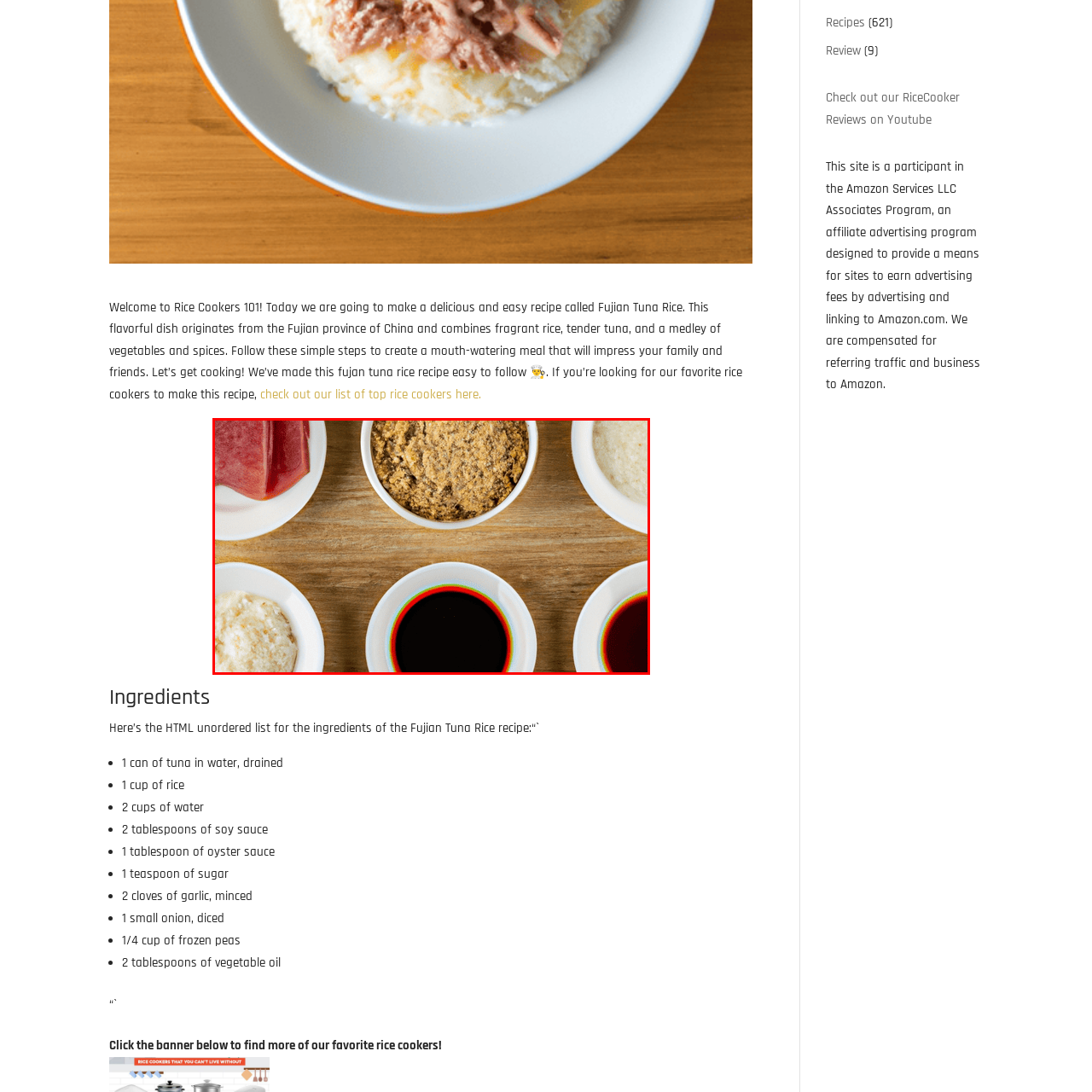What type of fish is displayed at the top left?
Examine the image that is surrounded by the red bounding box and answer the question with as much detail as possible using the image.

The caption explicitly states that the piece of fresh fish displayed at the top left is tuna, which is a key ingredient in the Fujian Tuna Rice recipe.